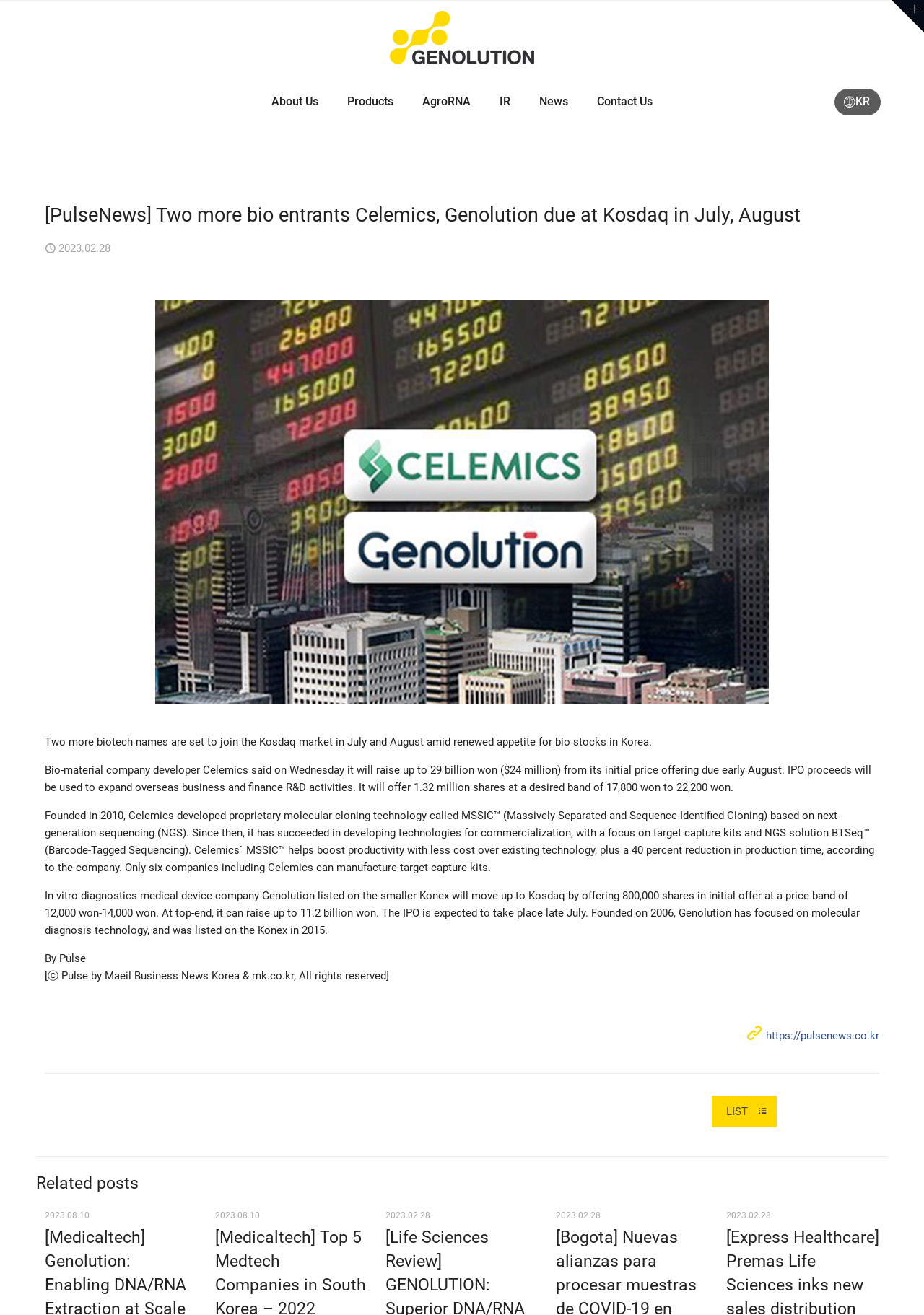Please specify the bounding box coordinates of the area that should be clicked to accomplish the following instruction: "Open the 'Products' page". The coordinates should consist of four float numbers between 0 and 1, i.e., [left, top, right, bottom].

[0.36, 0.061, 0.441, 0.094]